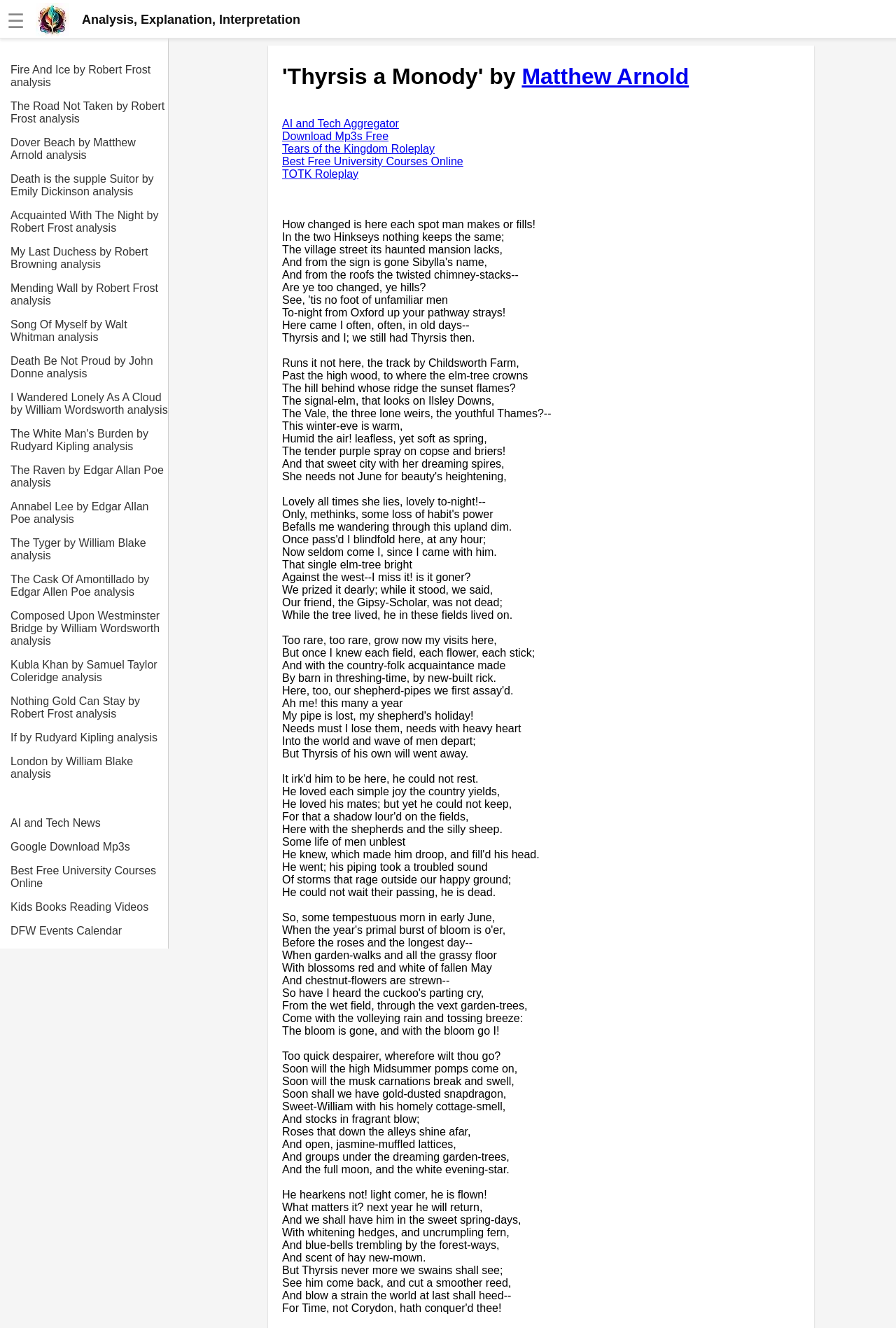Please find and report the bounding box coordinates of the element to click in order to perform the following action: "Click the link to contact us". The coordinates should be expressed as four float numbers between 0 and 1, in the format [left, top, right, bottom].

None